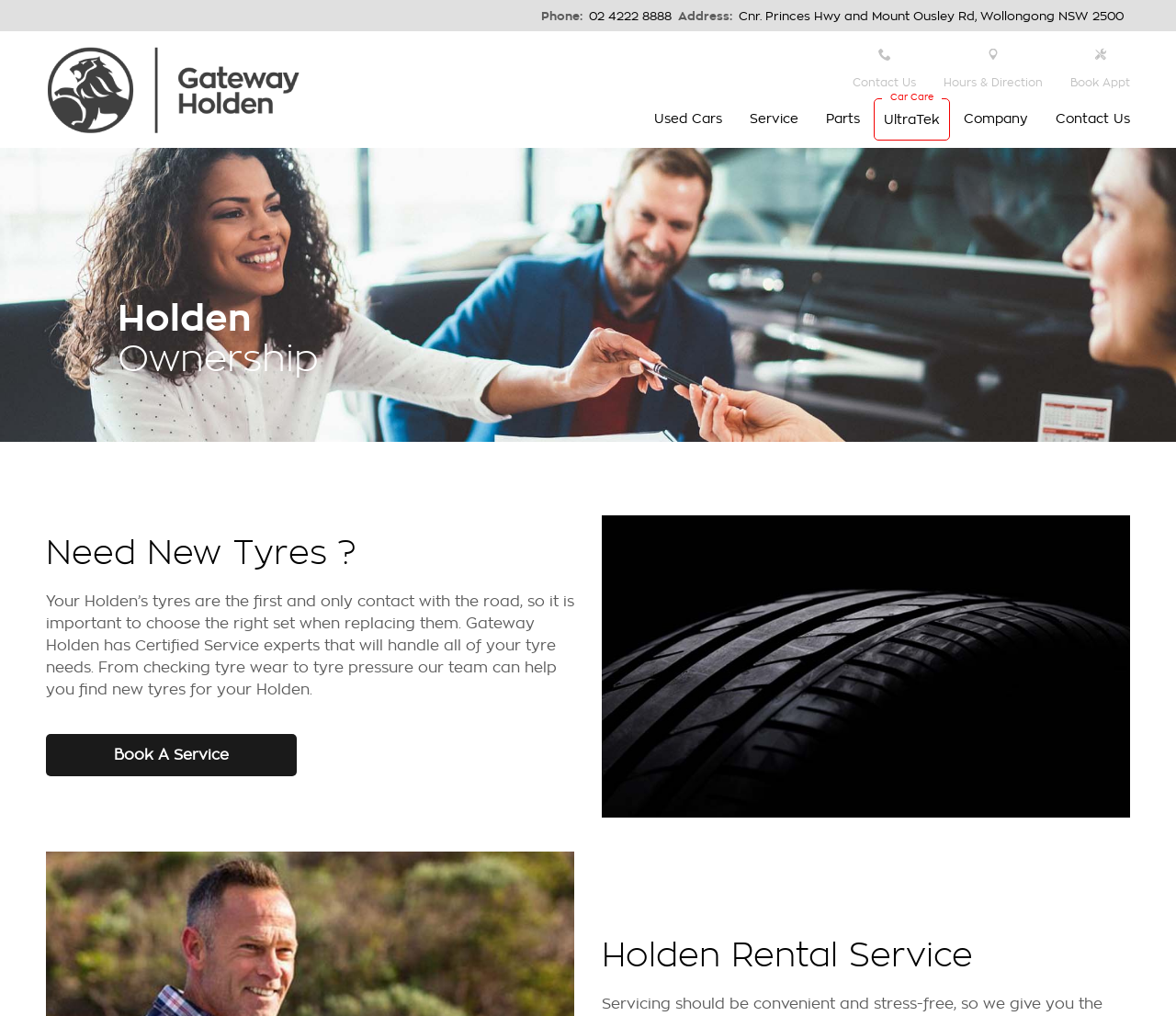Please study the image and answer the question comprehensively:
What service can Gateway Holden experts provide for tyre needs?

The webpage states that Gateway Holden has Certified Service experts who can handle all tyre needs, including checking tyre wear and tyre pressure. This implies that the experts can provide a range of services related to tyre maintenance and replacement.